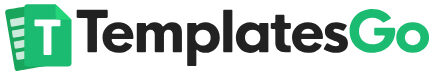Describe all the elements visible in the image meticulously.

The image features the logo of "TemplatesGo," a platform specializing in providing various document templates tailored for real estate and legal needs. The logo prominently displays the name "TemplatesGo" with an emphasis on the letter "T," which is depicted in a vibrant green color reminiscent of growth and renewal. Accompanying the text is a stylized graphic of stacked documents, symbolizing the comprehensive range of templates available for users seeking to simplify the document creation process. This branding communicates a commitment to making documentation accessible and efficient, particularly for those involved in real estate transactions and other related activities.